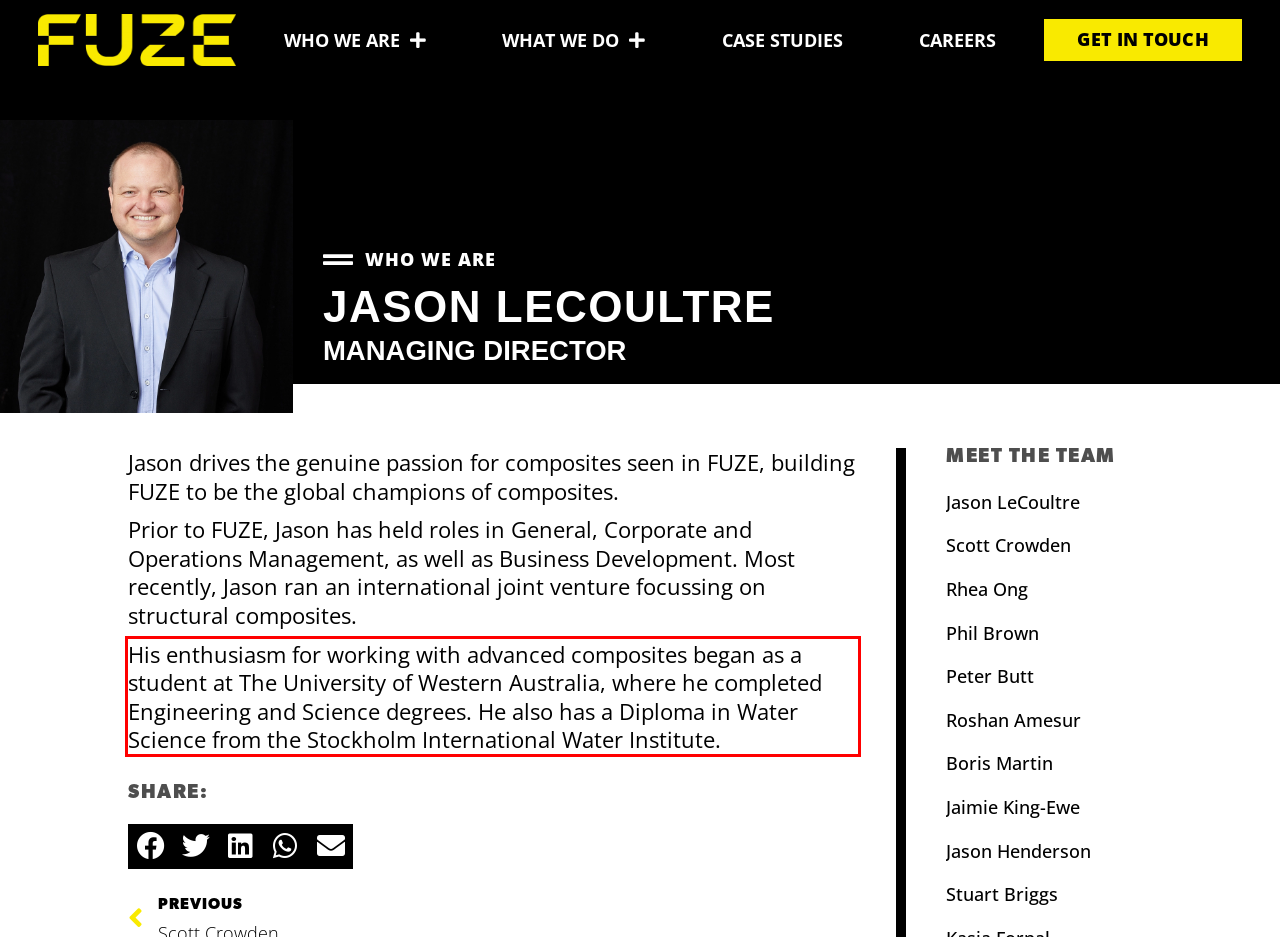In the screenshot of the webpage, find the red bounding box and perform OCR to obtain the text content restricted within this red bounding box.

His enthusiasm for working with advanced composites began as a student at The University of Western Australia, where he completed Engineering and Science degrees. He also has a Diploma in Water Science from the Stockholm International Water Institute.